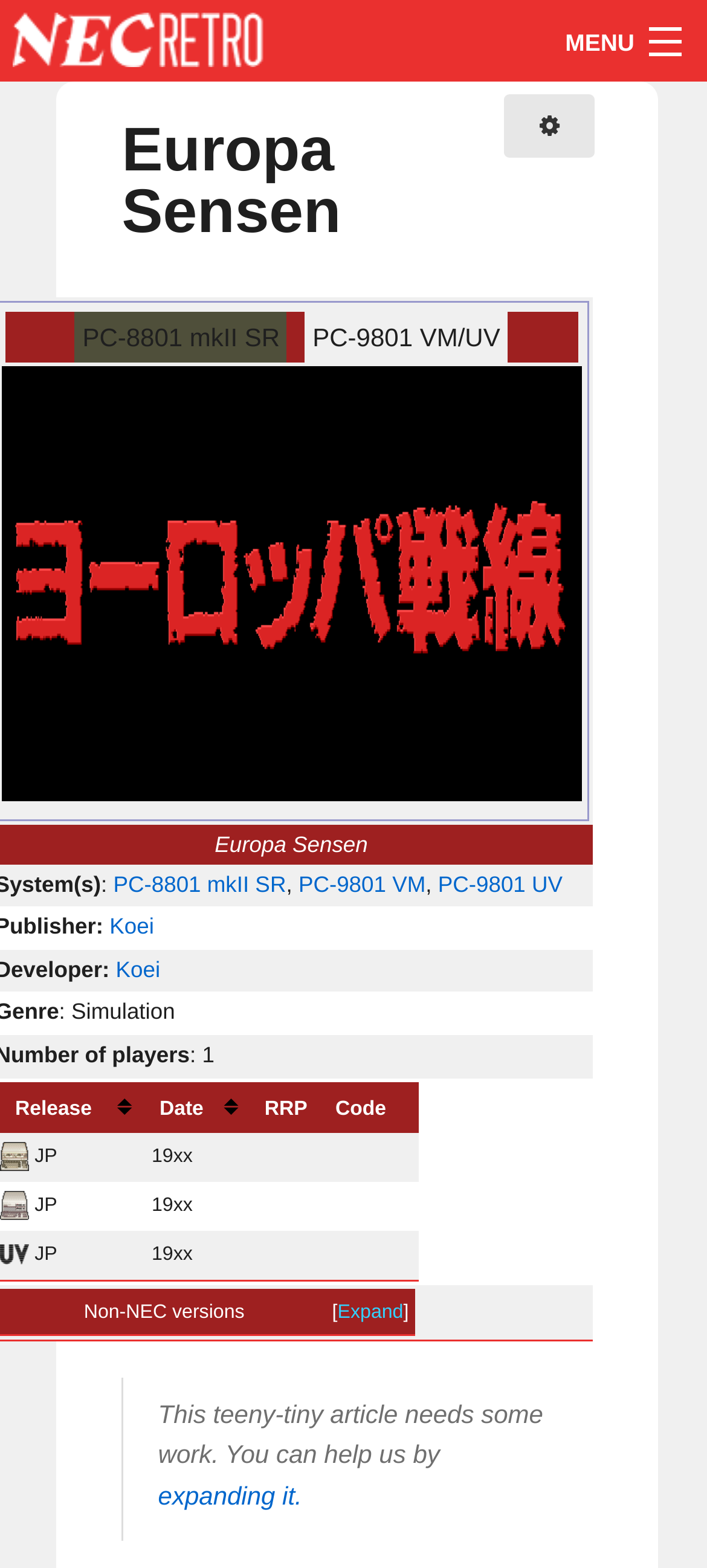Find and indicate the bounding box coordinates of the region you should select to follow the given instruction: "Go to 2023-2024 CATALOG".

None